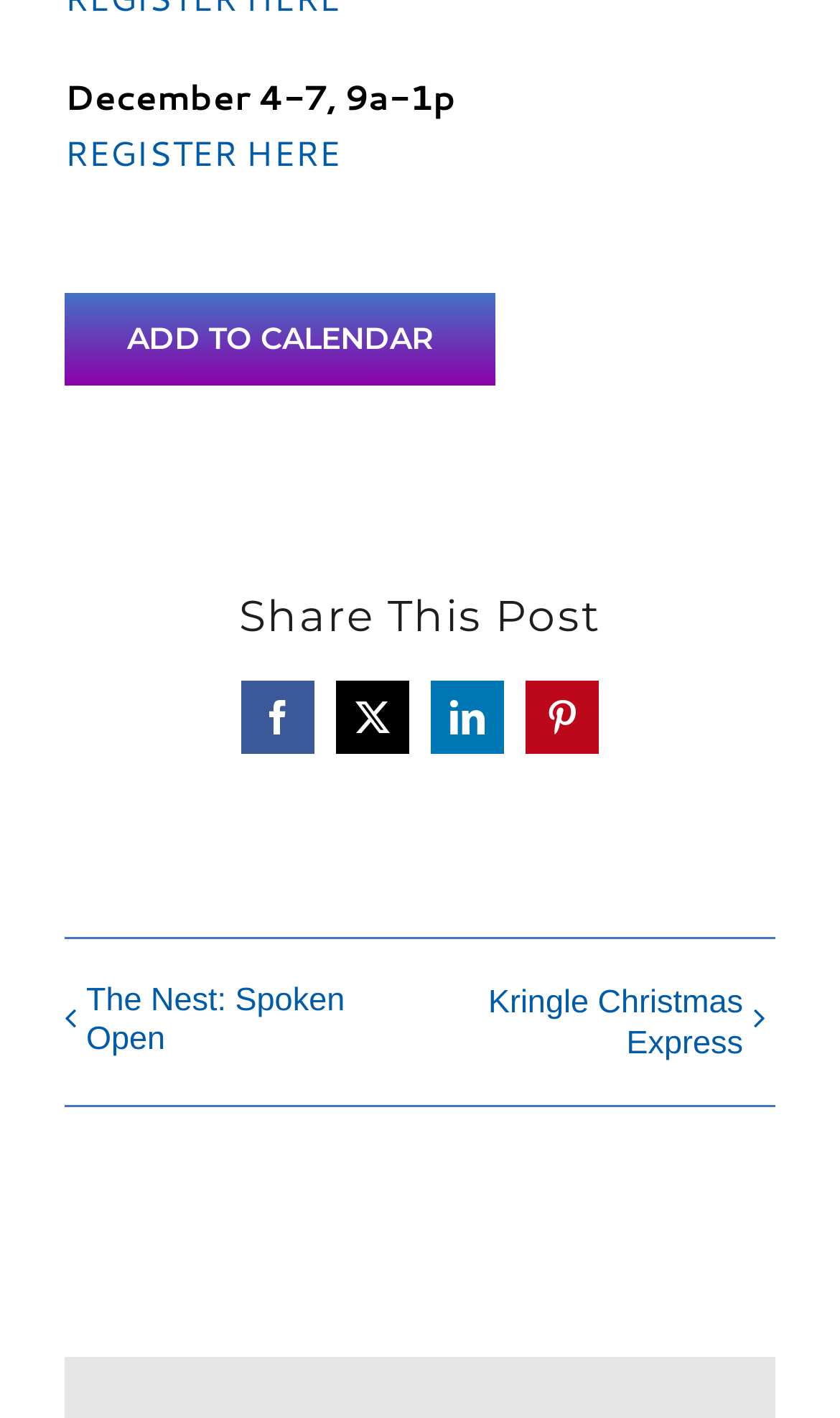How many links are available for sharing the post?
Using the screenshot, give a one-word or short phrase answer.

6